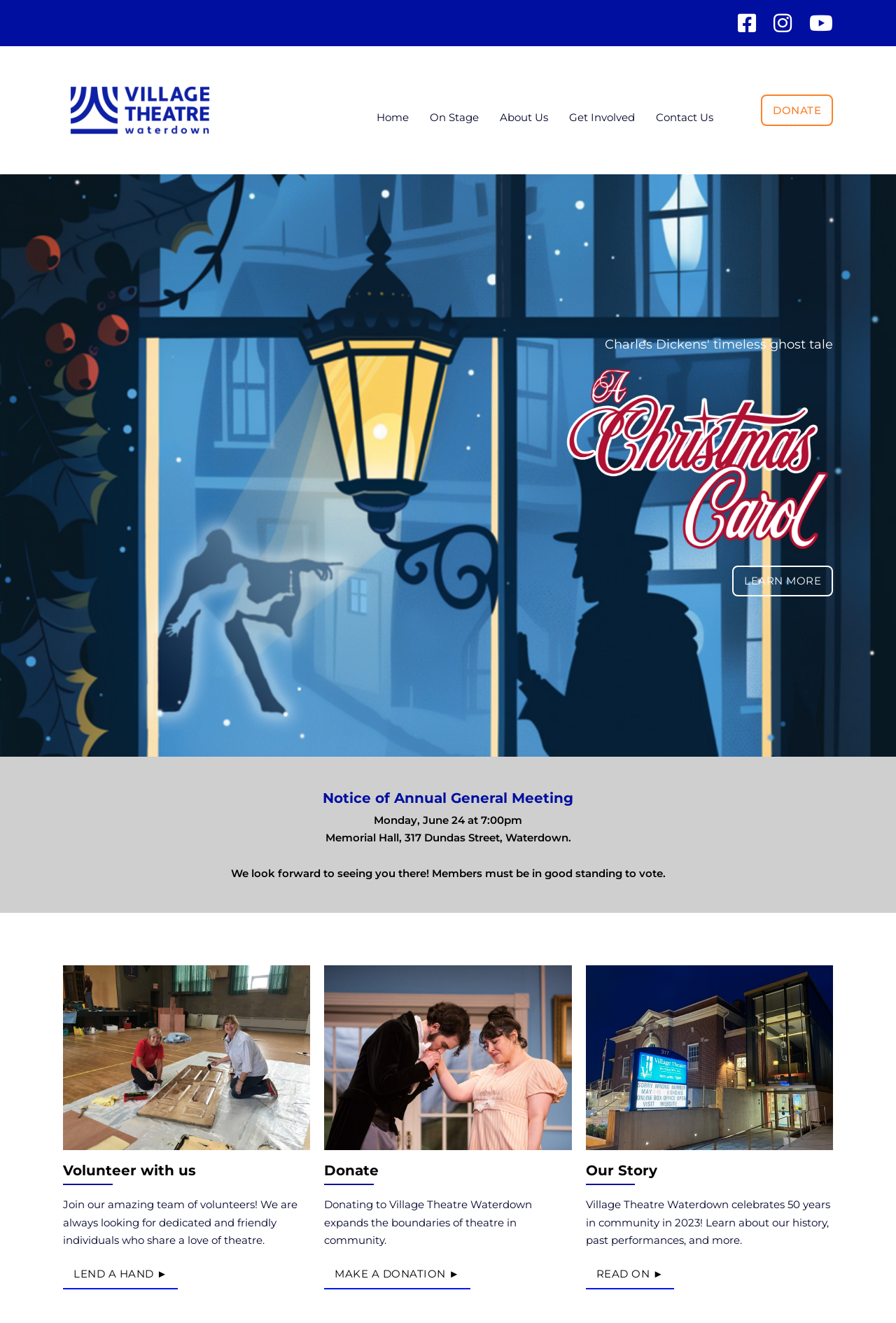What is the theme of the image at [0.362, 0.729, 0.638, 0.87] coordinates?
Please provide an in-depth and detailed response to the question.

I found the answer by looking at the image description 'An actor kisses an actress' hand on stage at Village Theatre Waterdown' which is an image element located at [0.362, 0.729, 0.638, 0.87] coordinates.